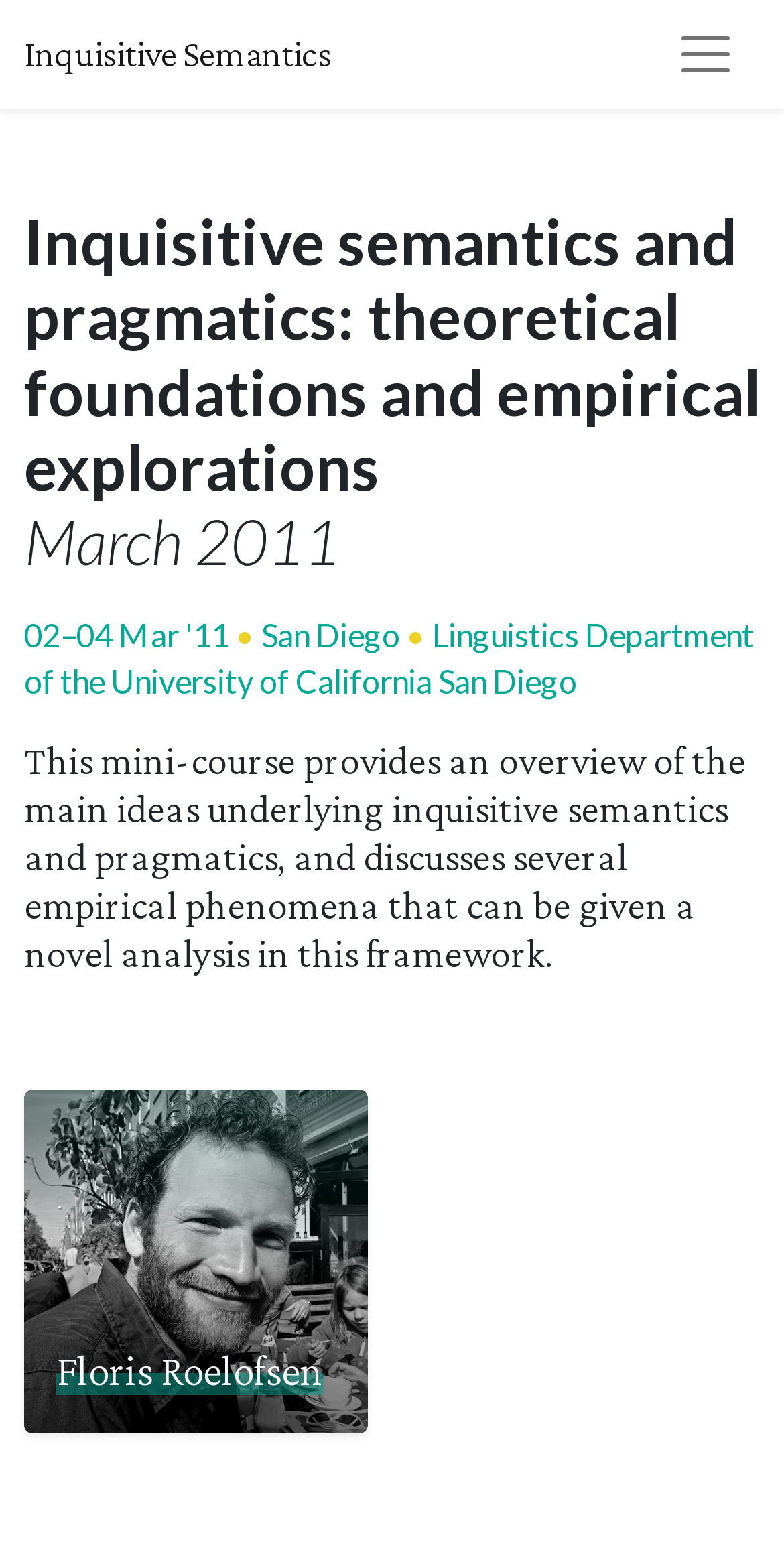Please find and generate the text of the main heading on the webpage.

Inquisitive semantics and pragmatics: theoretical foundations and empirical explorations
March 2011